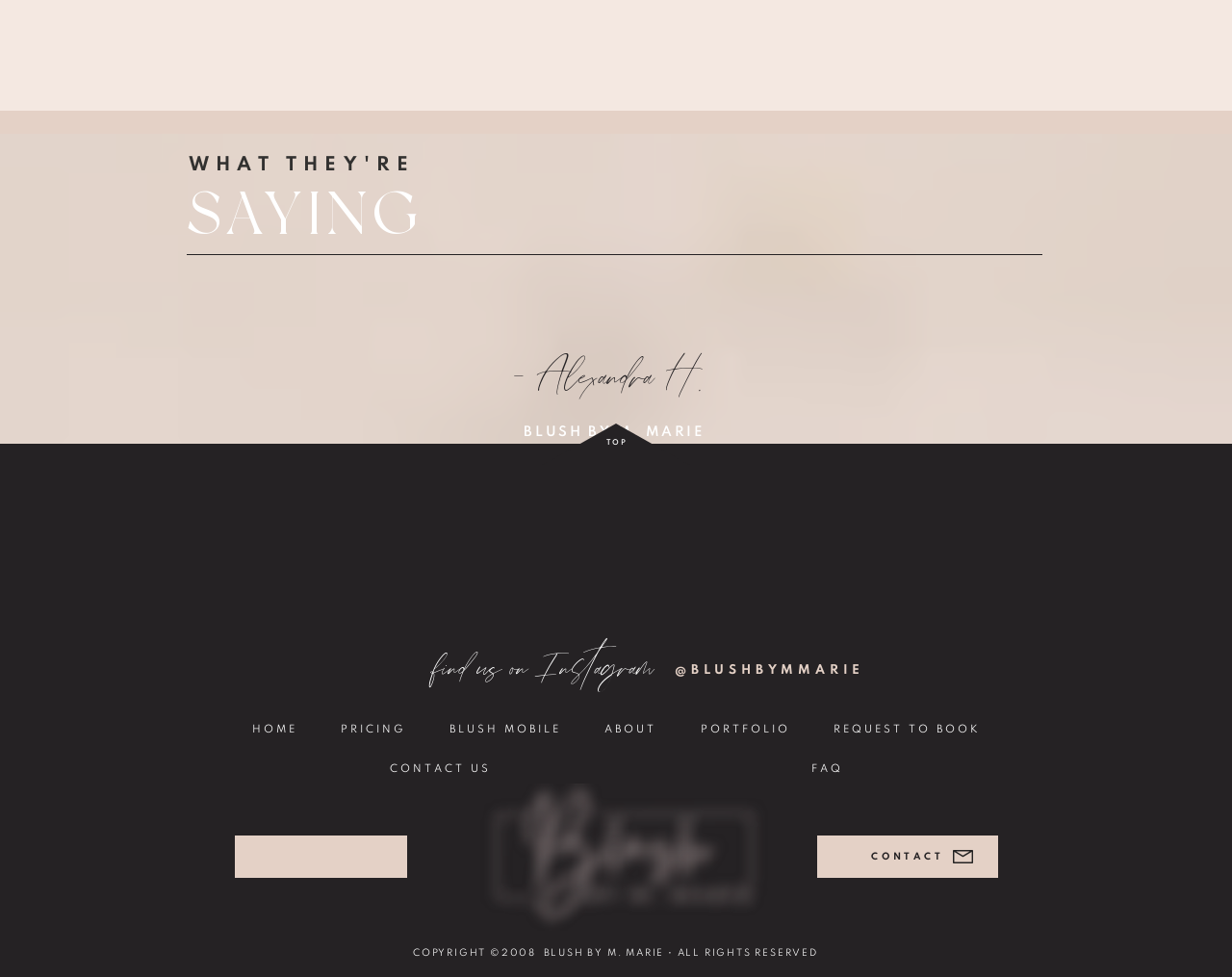Locate the bounding box coordinates of the element's region that should be clicked to carry out the following instruction: "Check the 'FAQ'". The coordinates need to be four float numbers between 0 and 1, i.e., [left, top, right, bottom].

[0.532, 0.772, 0.811, 0.804]